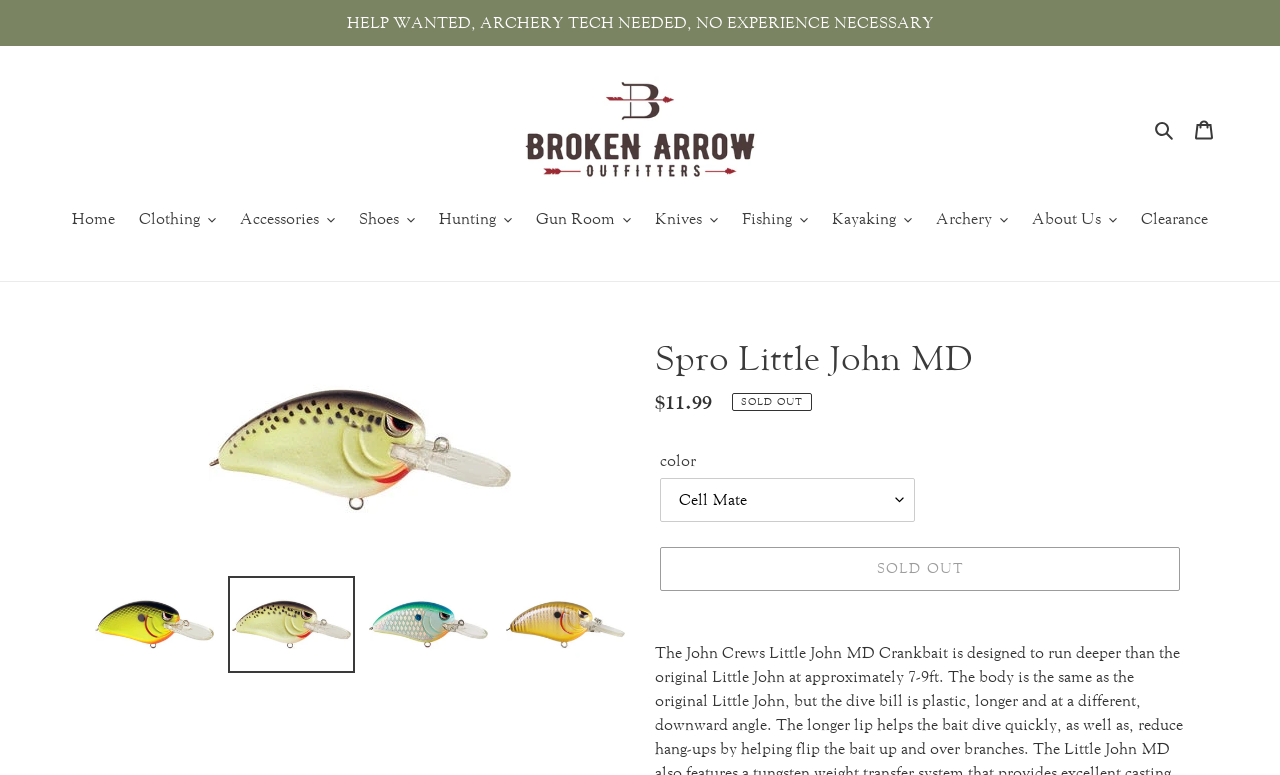What is the name of the product?
Please provide a comprehensive answer to the question based on the webpage screenshot.

I found the name of the product by looking at the heading element on the webpage, which says 'Spro Little John MD'.